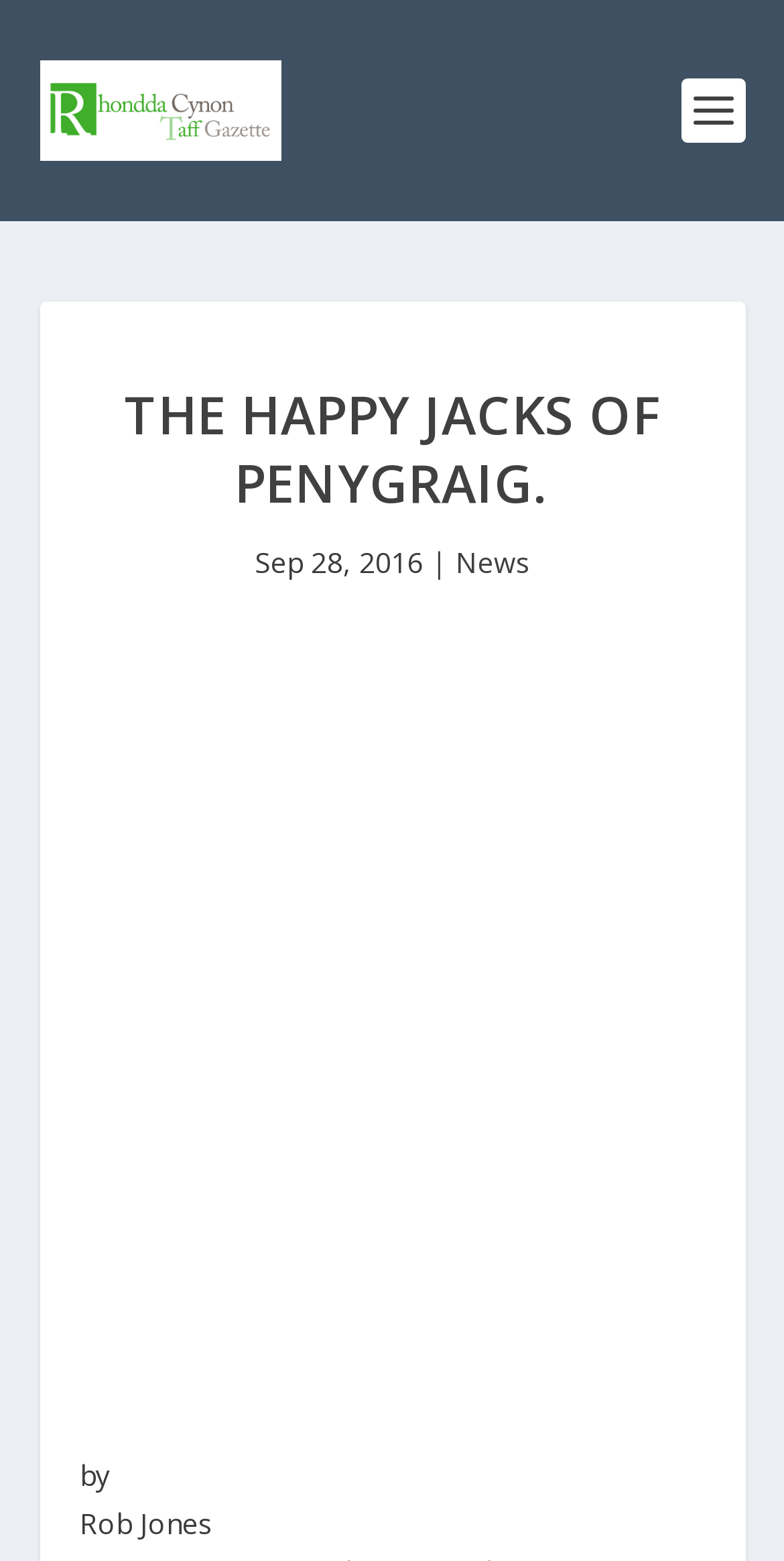Describe all the key features of the webpage in detail.

The webpage appears to be a news article page, specifically about "The happy jacks of Penygraig." The top-left section of the page features a logo, which is an image with the text "Rhondda Cynon Taff Valleys News Website" and serves as a link. 

Below the logo, there is a prominent heading that reads "THE HAPPY JACKS OF PENYGRAIG." in a larger font size. 

To the right of the heading, there are three pieces of text arranged horizontally: "Sep 28, 2016", a vertical bar "|", and a link labeled "News". 

Taking up most of the page's width is a large image, which is likely the main visual content of the article, titled "The happy jacks of Penygraig." 

At the bottom of the page, there is a byline that reads "by Rob Jones", indicating the author of the article.